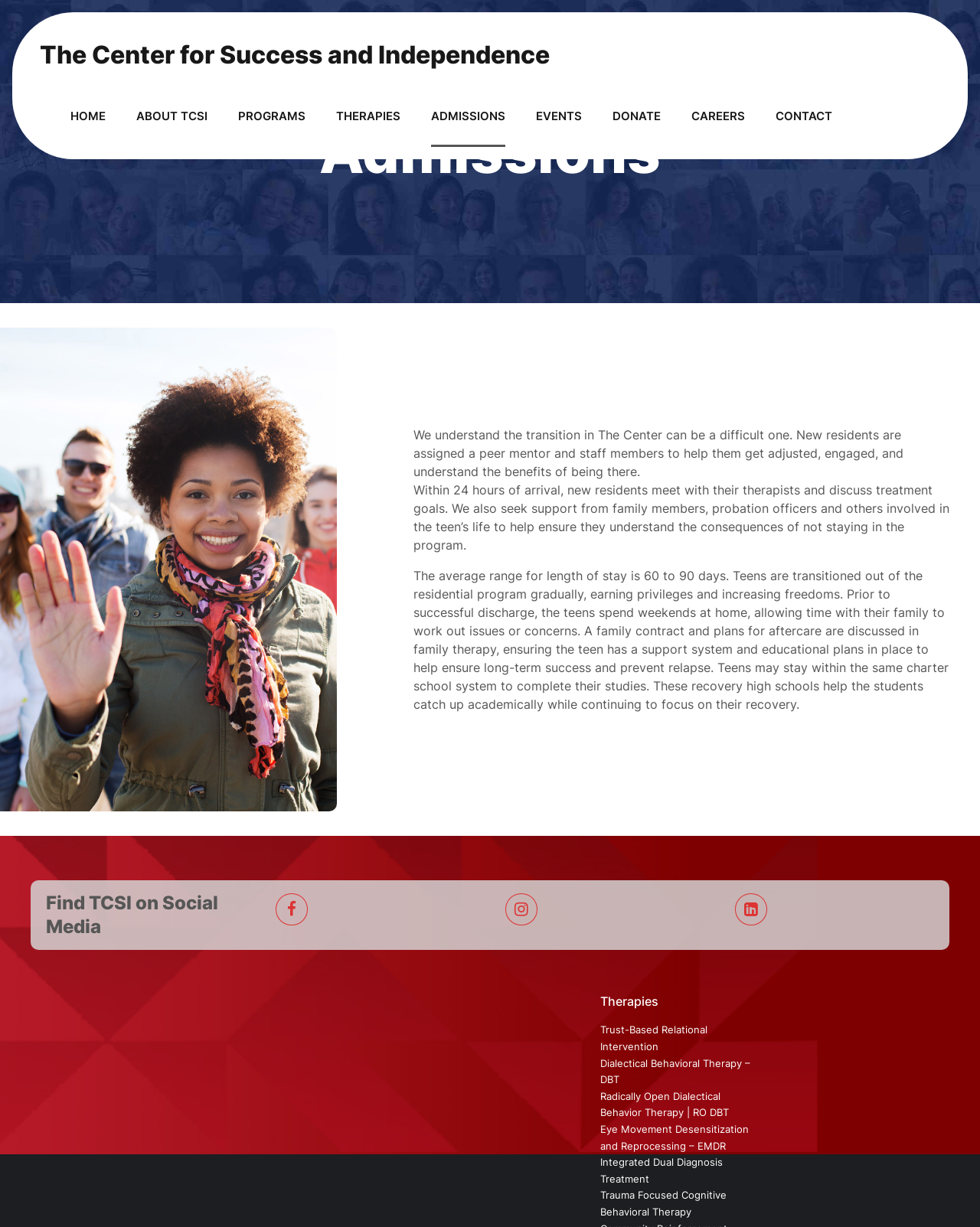Identify the bounding box coordinates of the section that should be clicked to achieve the task described: "read about what to bring".

[0.44, 0.129, 0.612, 0.158]